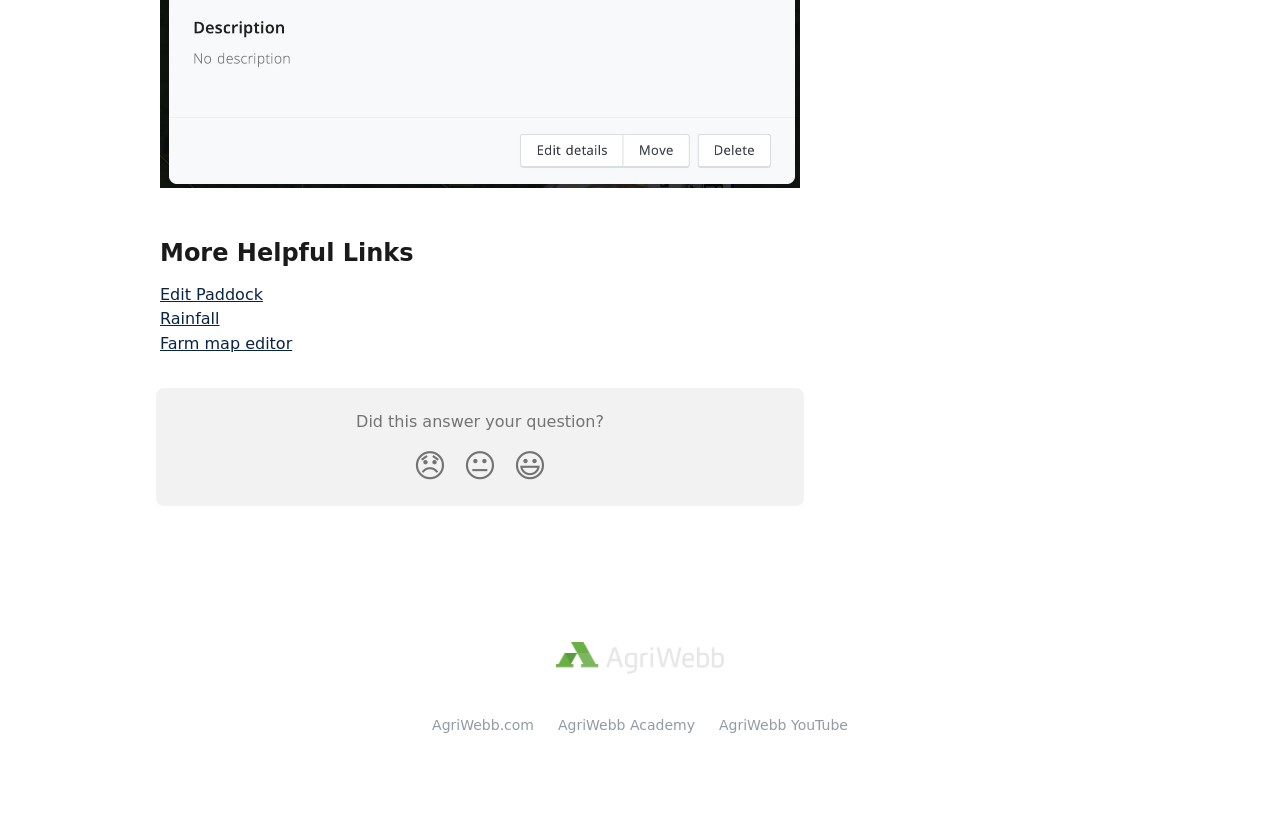Answer the question briefly using a single word or phrase: 
What is the URL of the 'AgriWebb Academy' link?

AgriWebb.com/Academy